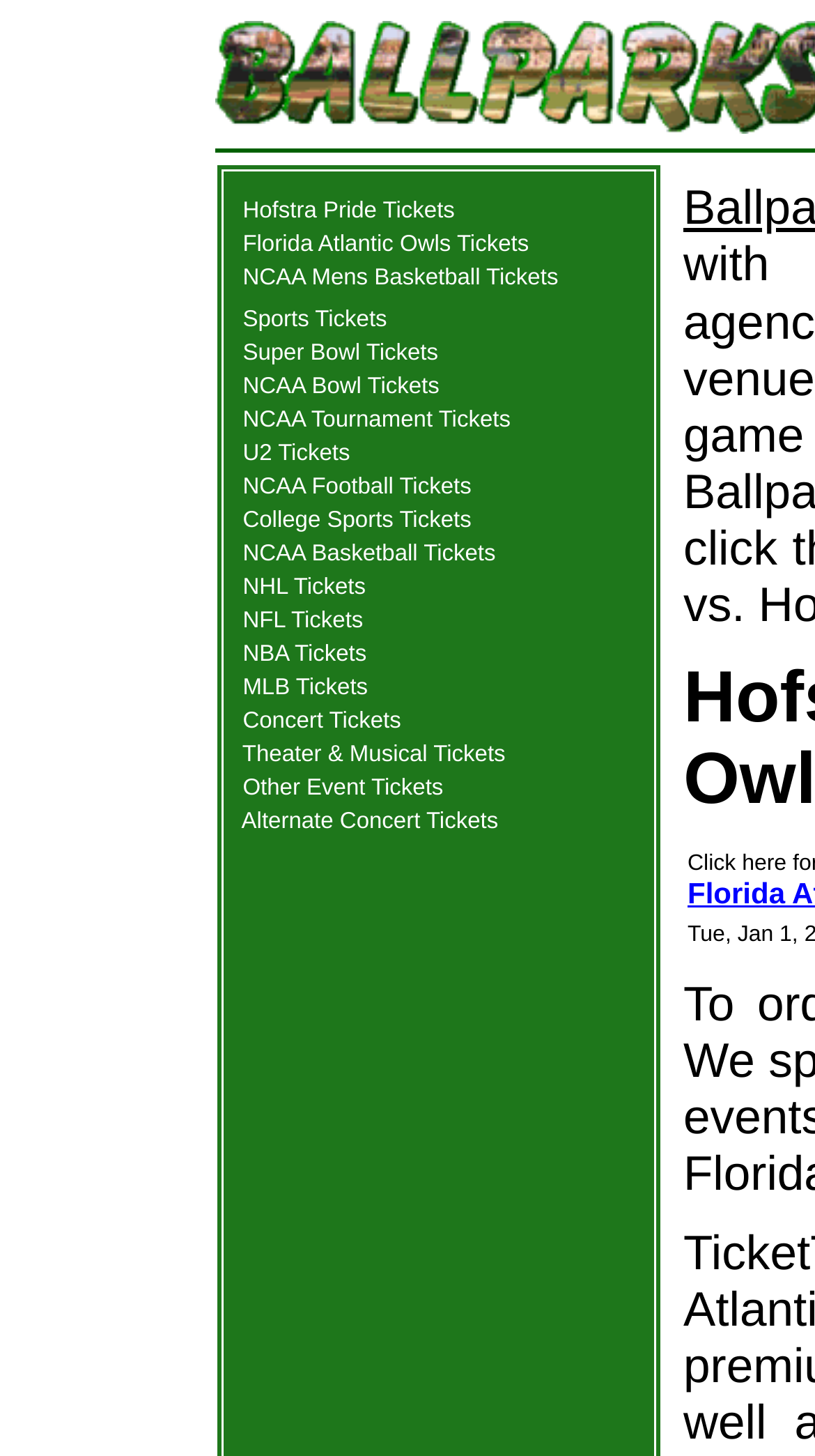Identify the bounding box coordinates of the area that should be clicked in order to complete the given instruction: "Check NCAA Basketball Tickets". The bounding box coordinates should be four float numbers between 0 and 1, i.e., [left, top, right, bottom].

[0.298, 0.372, 0.608, 0.389]